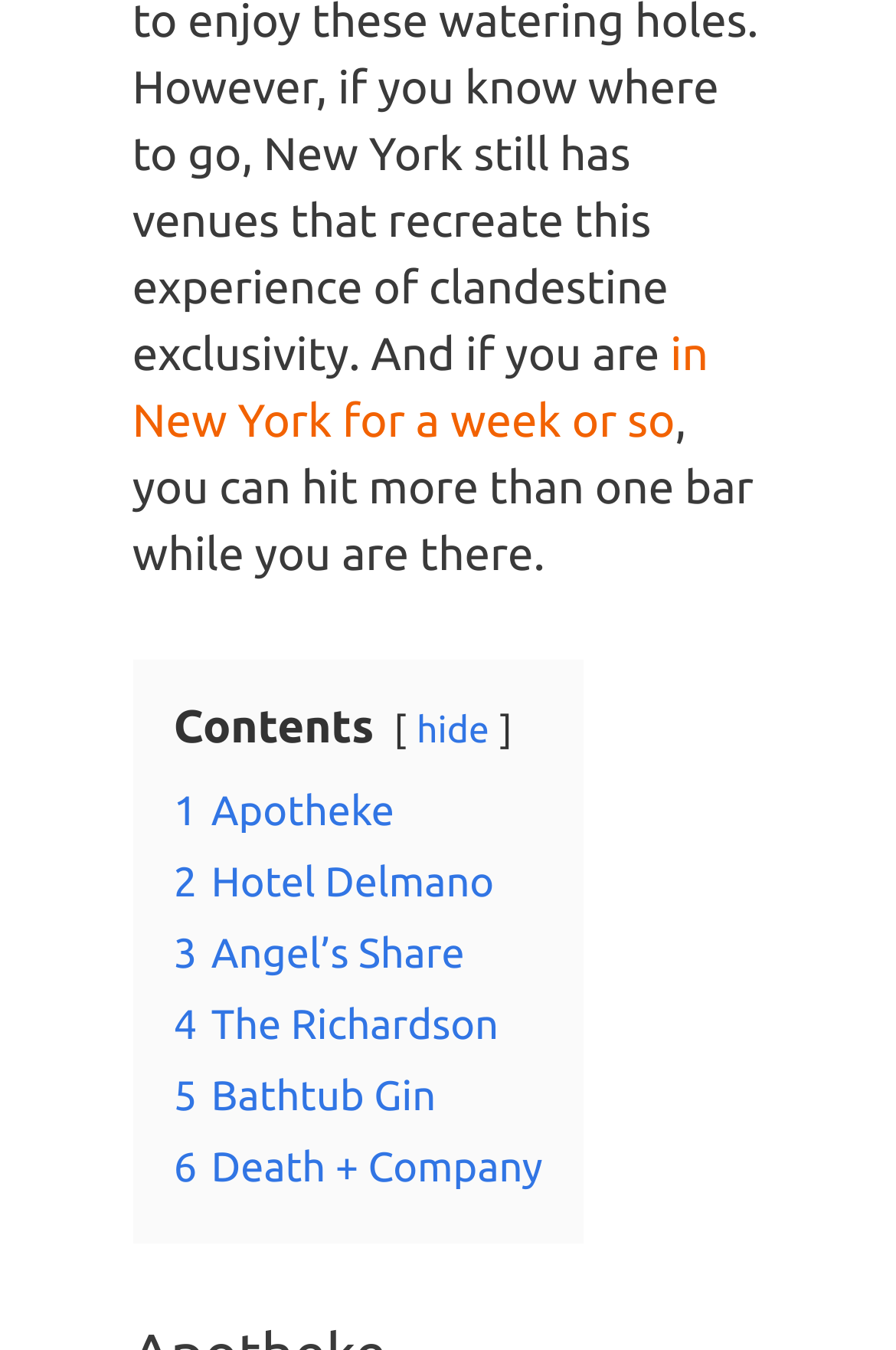Please determine the bounding box coordinates of the clickable area required to carry out the following instruction: "click on the link to Bathtub Gin". The coordinates must be four float numbers between 0 and 1, represented as [left, top, right, bottom].

[0.194, 0.796, 0.486, 0.83]